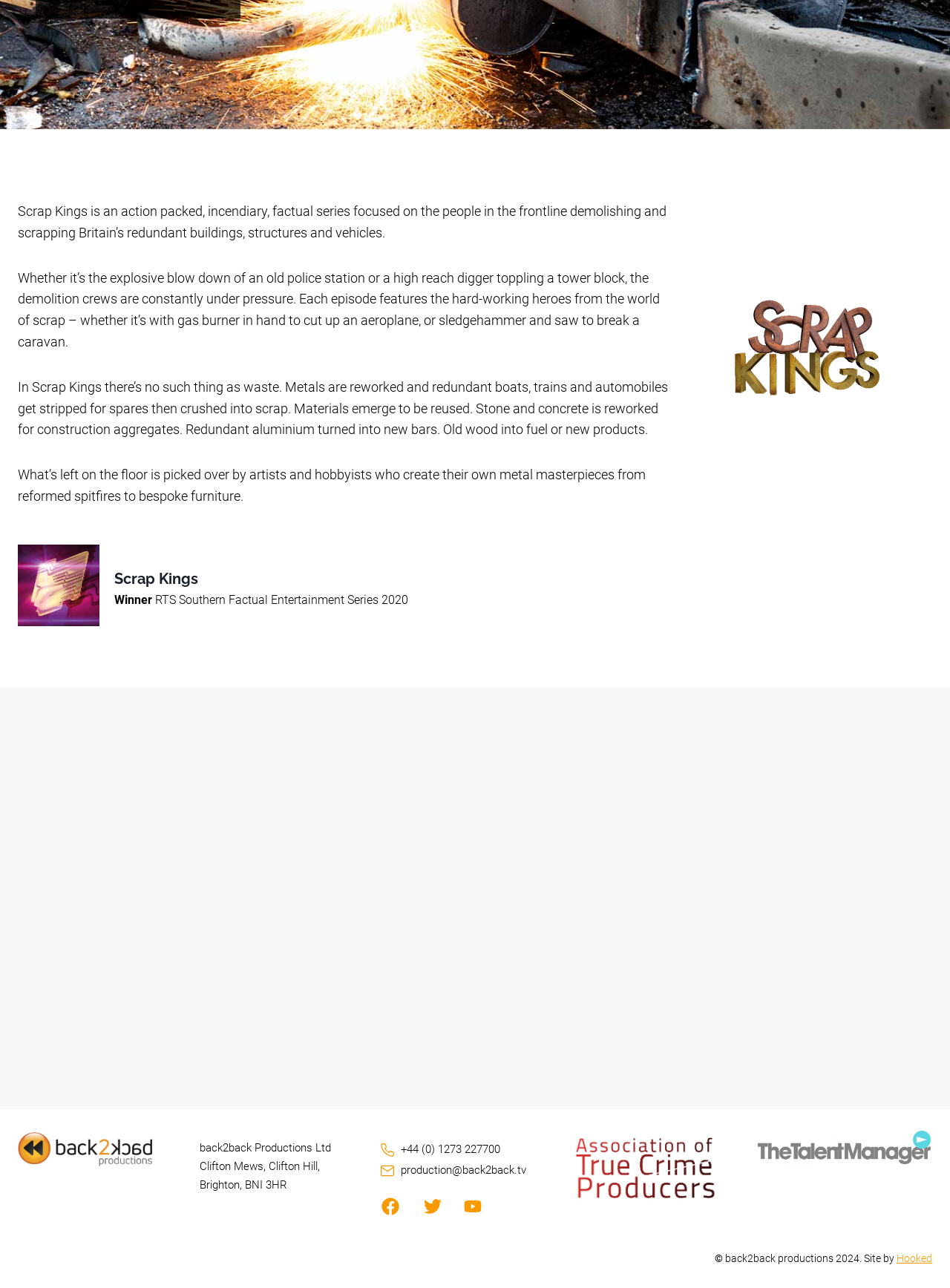Using the description: "You Tube Icon", identify the bounding box of the corresponding UI element in the screenshot.

[0.488, 0.93, 0.507, 0.949]